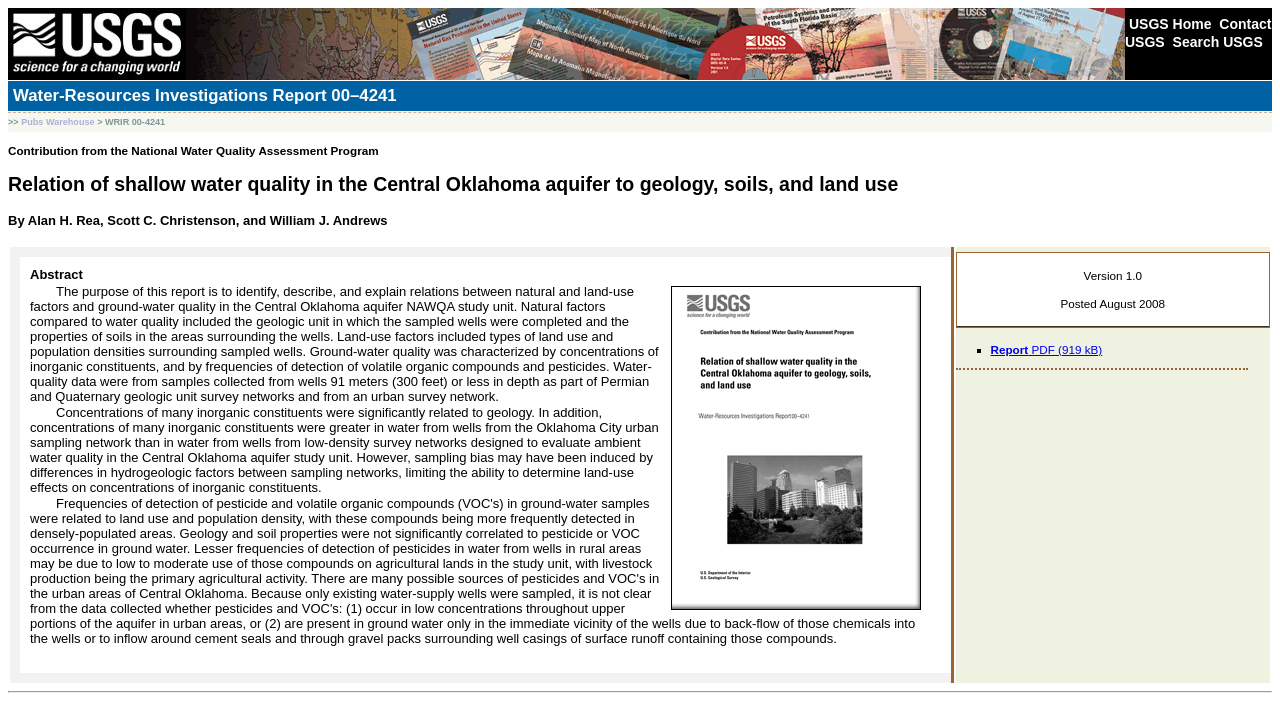Please specify the bounding box coordinates in the format (top-left x, top-left y, bottom-right x, bottom-right y), with all values as floating point numbers between 0 and 1. Identify the bounding box of the UI element described by: USGS Home

[0.882, 0.023, 0.946, 0.046]